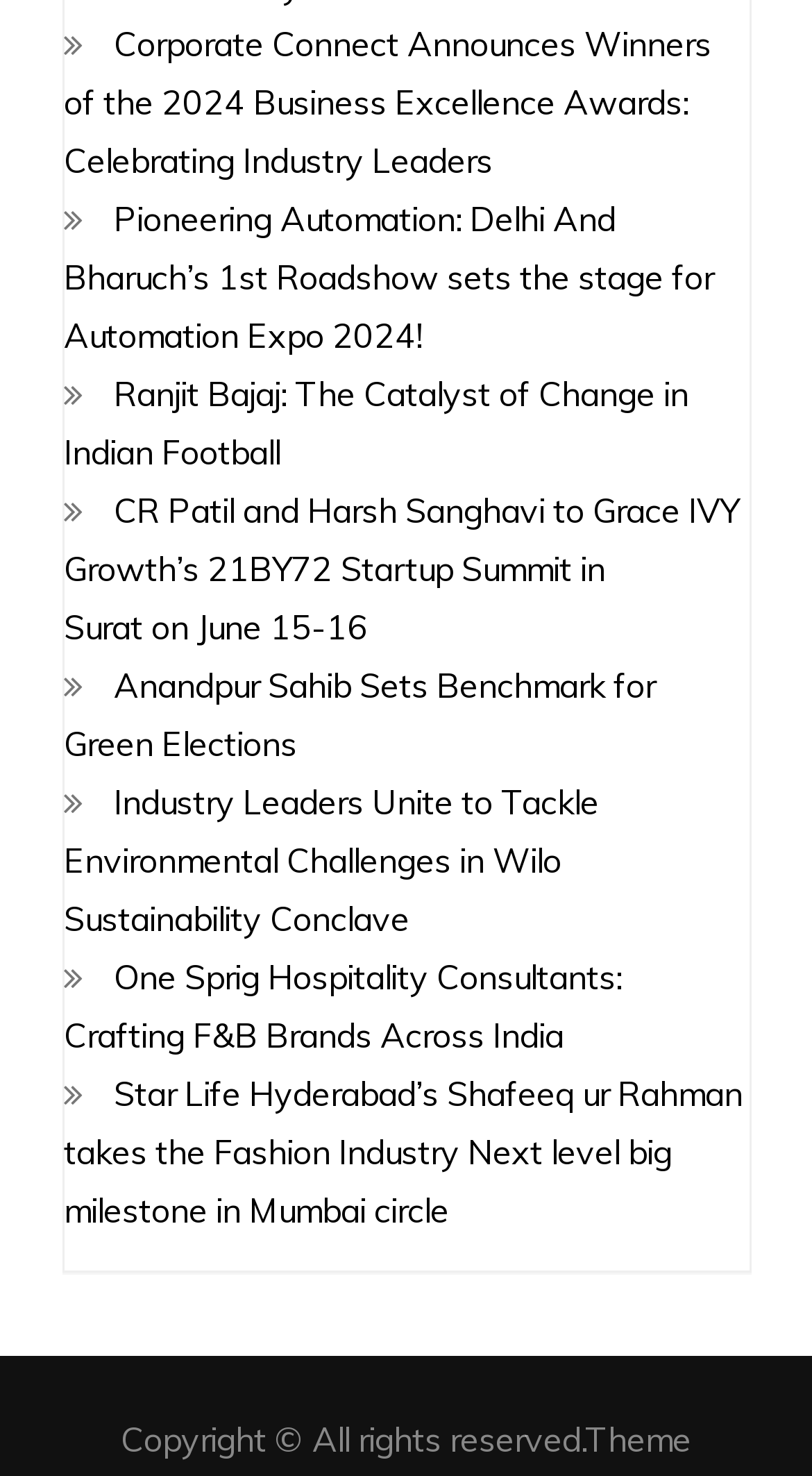Locate the bounding box coordinates of the clickable area to execute the instruction: "Find out about CR Patil and Harsh Sanghavi's IVY Growth Summit". Provide the coordinates as four float numbers between 0 and 1, represented as [left, top, right, bottom].

[0.078, 0.332, 0.909, 0.439]